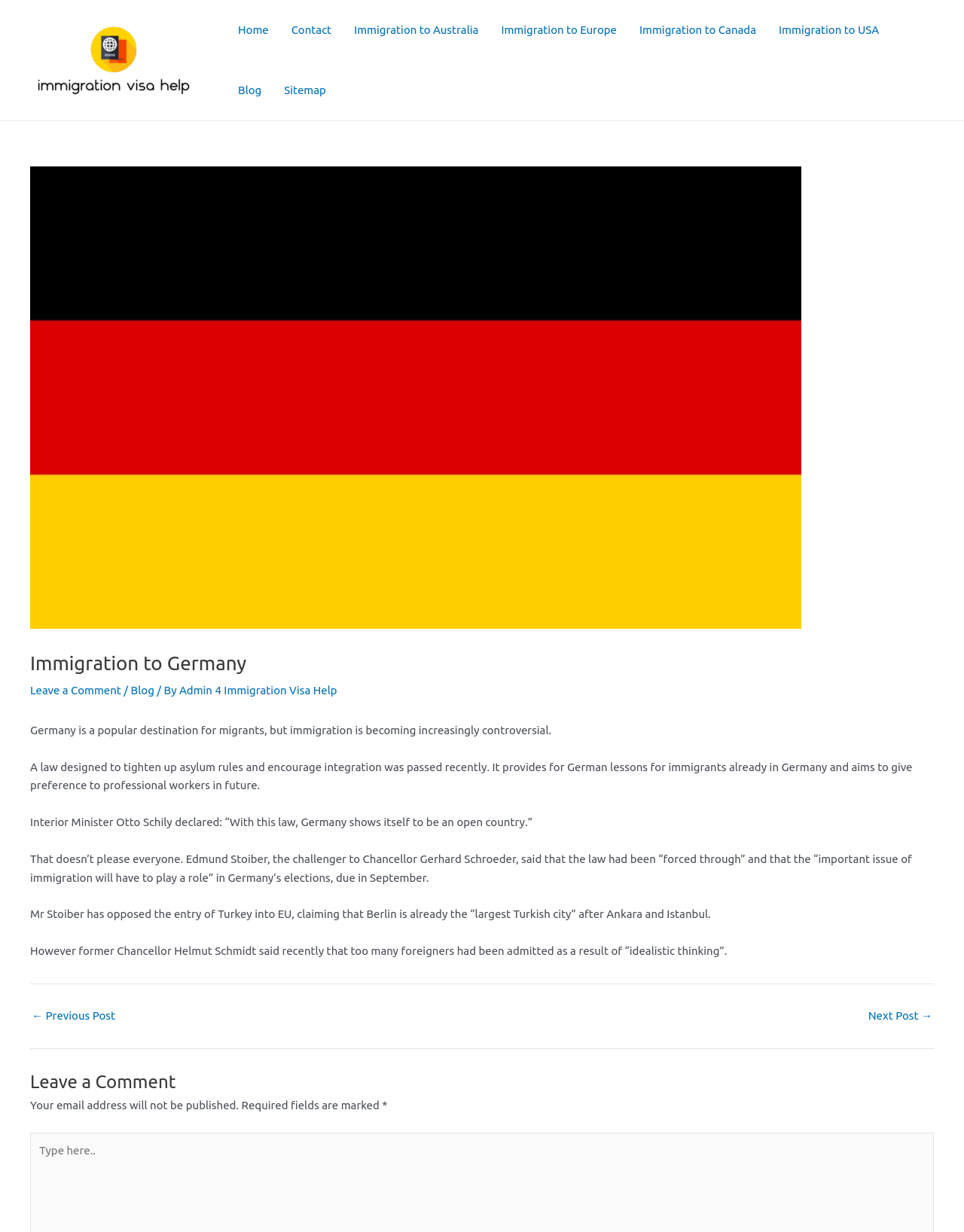Based on the element description Blog, identify the bounding box coordinates for the UI element. The coordinates should be in the format (top-left x, top-left y, bottom-right x, bottom-right y) and within the 0 to 1 range.

[0.136, 0.555, 0.16, 0.566]